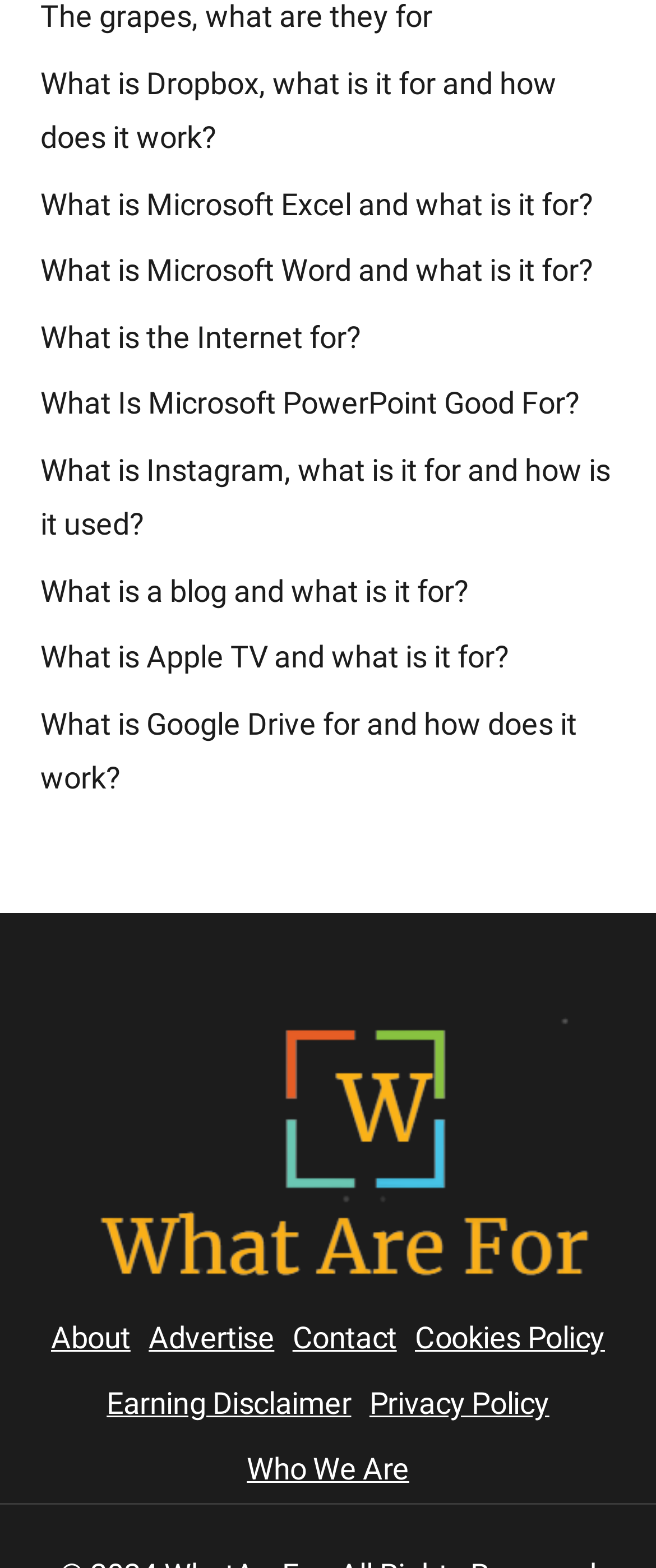What is the main topic of the webpage?
Give a single word or phrase as your answer by examining the image.

Technology and software